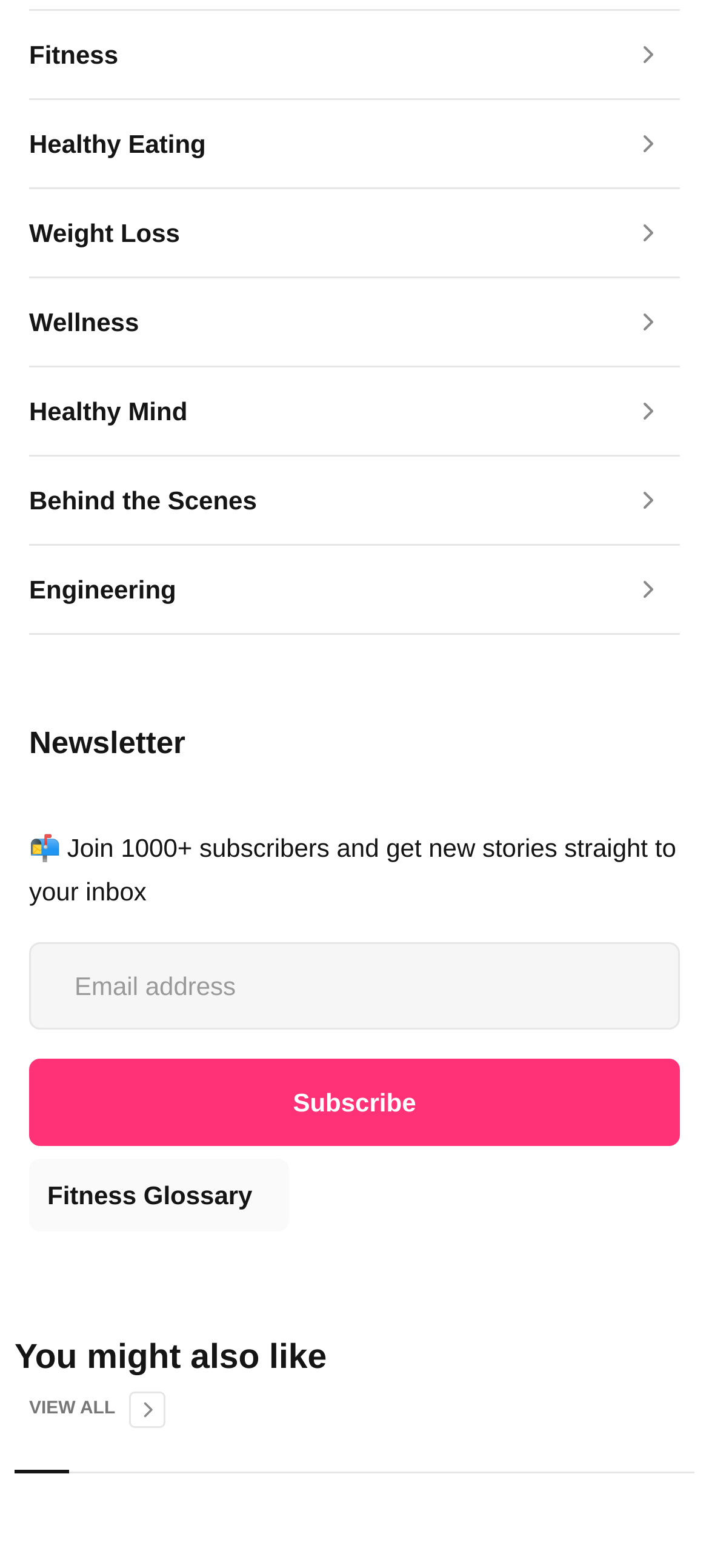Please answer the following question using a single word or phrase: 
What is the image next to each category?

Right arrow black icon